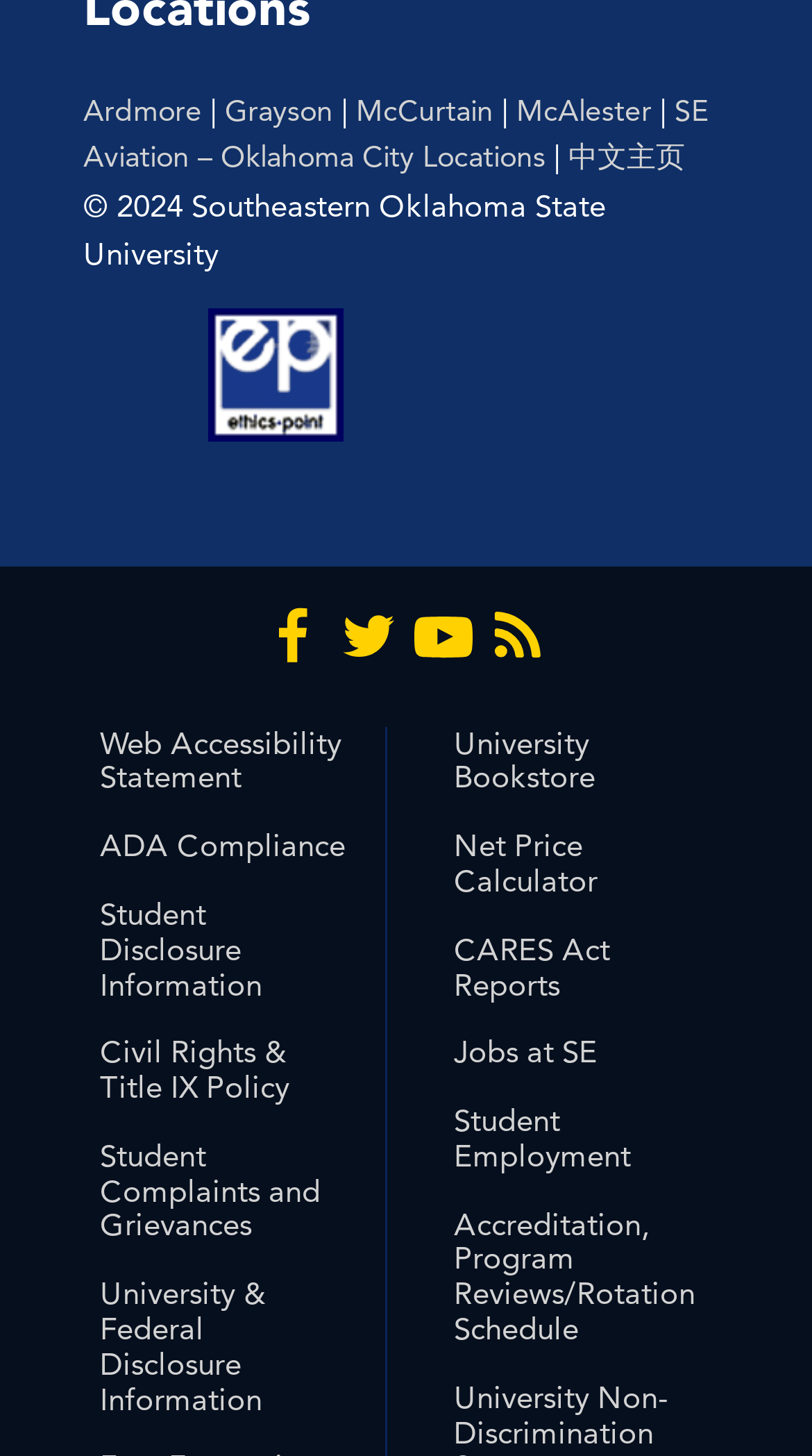How many location links are present in the top row?
Analyze the image and deliver a detailed answer to the question.

I counted the number of location links by looking at the top row of links, which are 'Ardmore', 'Grayson', 'McCurtain', 'McAlester', and 'SE Aviation – Oklahoma City Locations'.